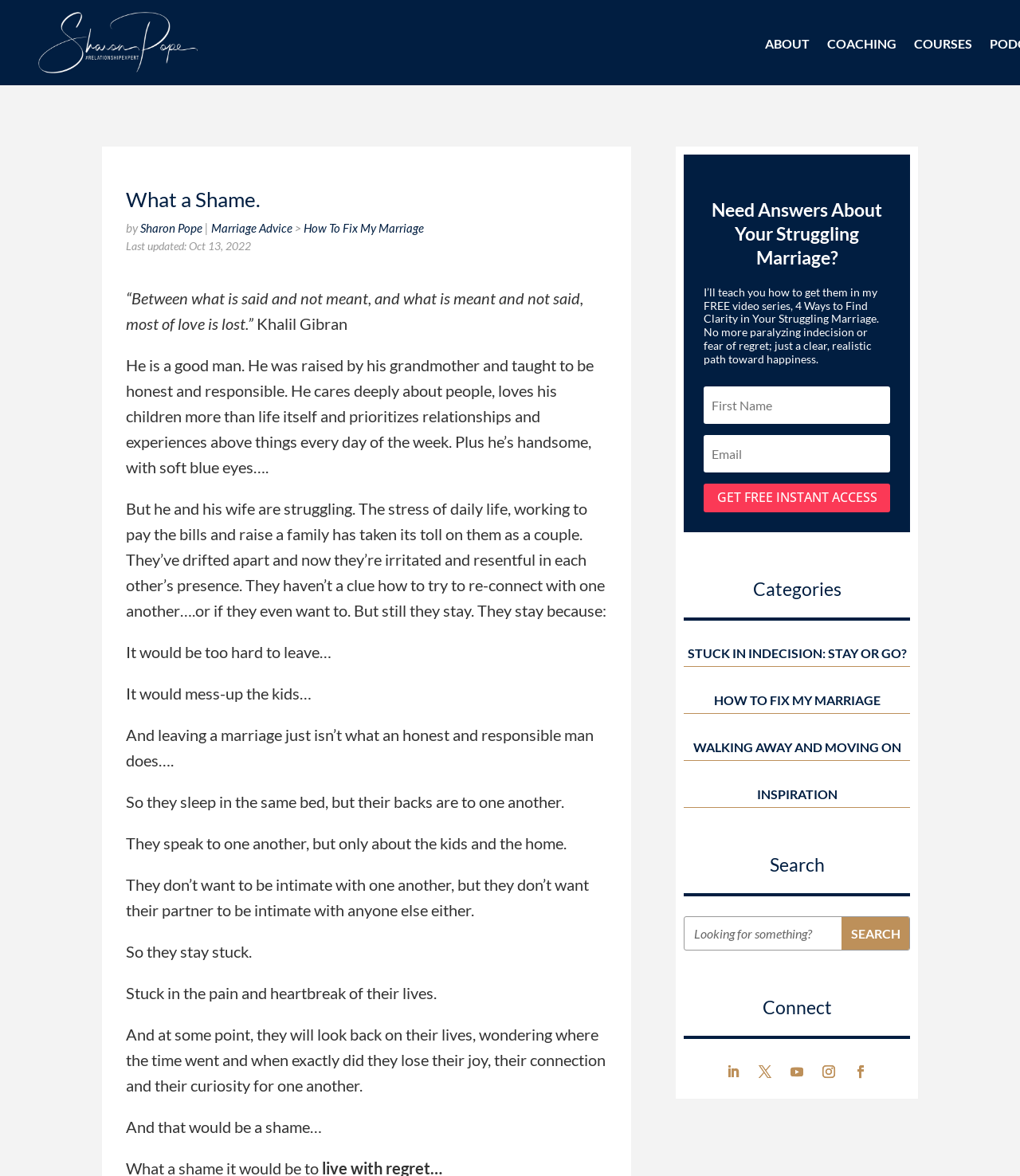What is the purpose of the FREE video series?
Answer the question with as much detail as you can, using the image as a reference.

I determined the purpose of the FREE video series by reading the text 'I’ll teach you how to get them in my FREE video series, 4 Ways to Find Clarity in Your Struggling Marriage.' This indicates that the video series is intended to help individuals find clarity in their struggling marriages.